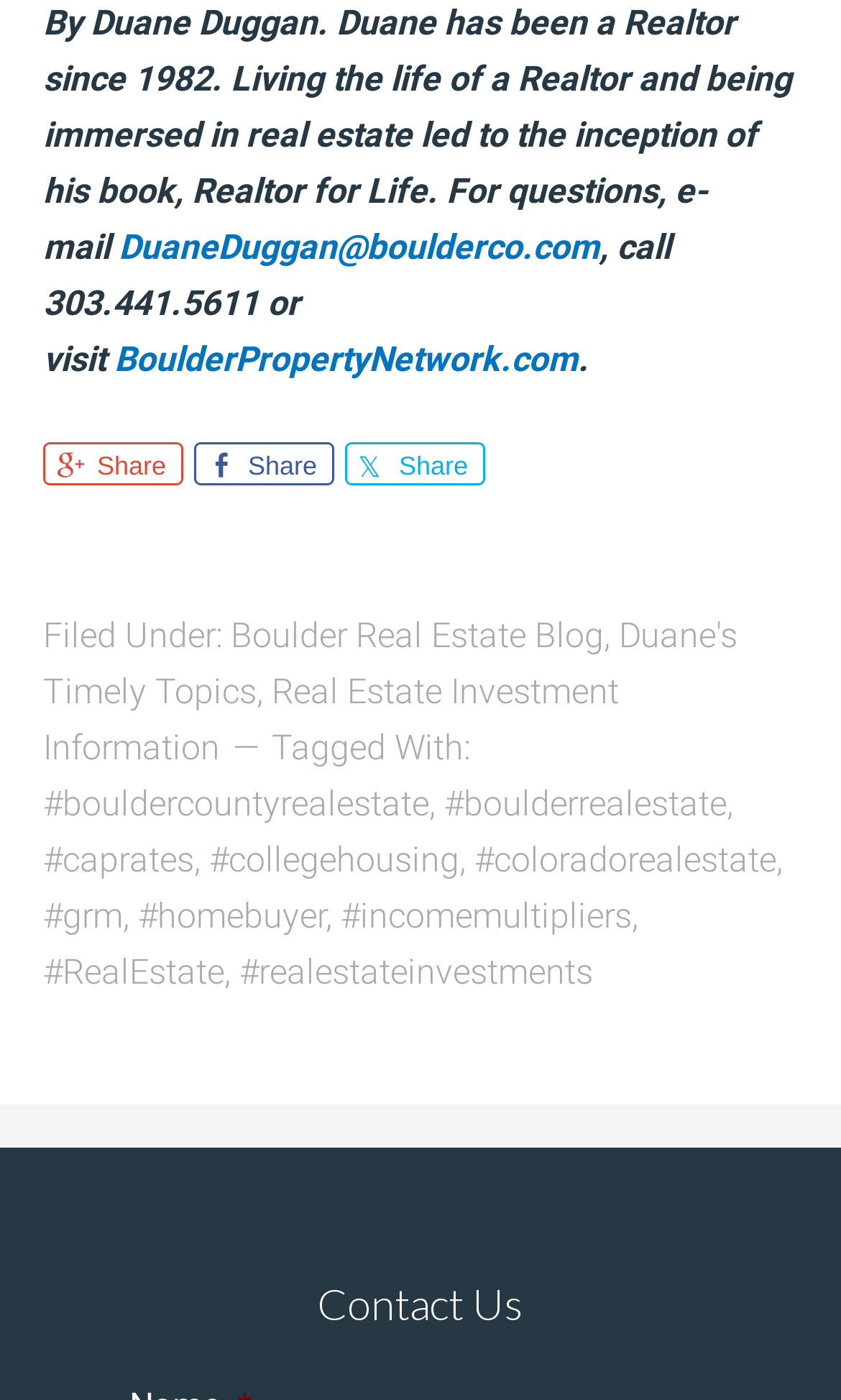Identify the bounding box coordinates for the UI element that matches this description: "Duane's Timely Topics".

[0.051, 0.44, 0.877, 0.509]